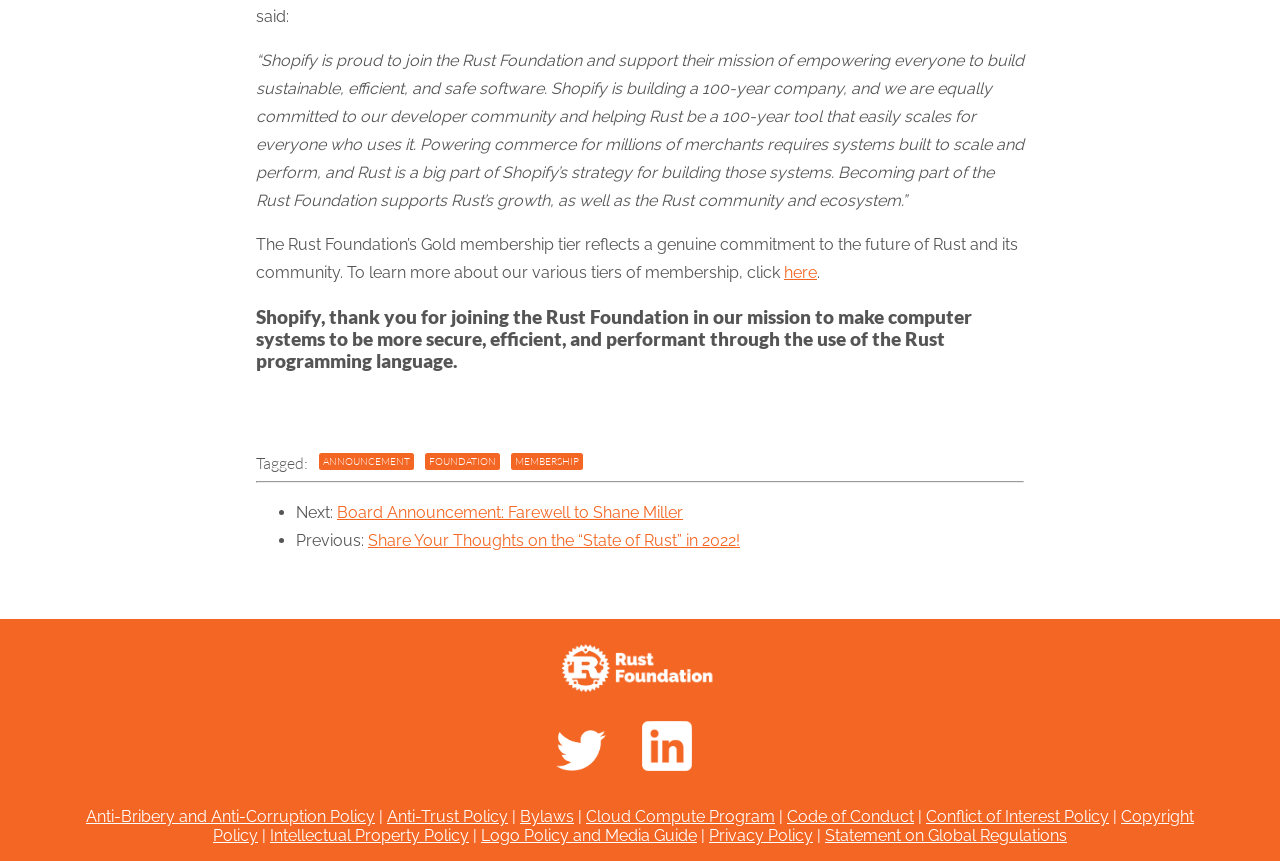From the element description: "foundation", extract the bounding box coordinates of the UI element. The coordinates should be expressed as four float numbers between 0 and 1, in the order [left, top, right, bottom].

[0.332, 0.526, 0.391, 0.546]